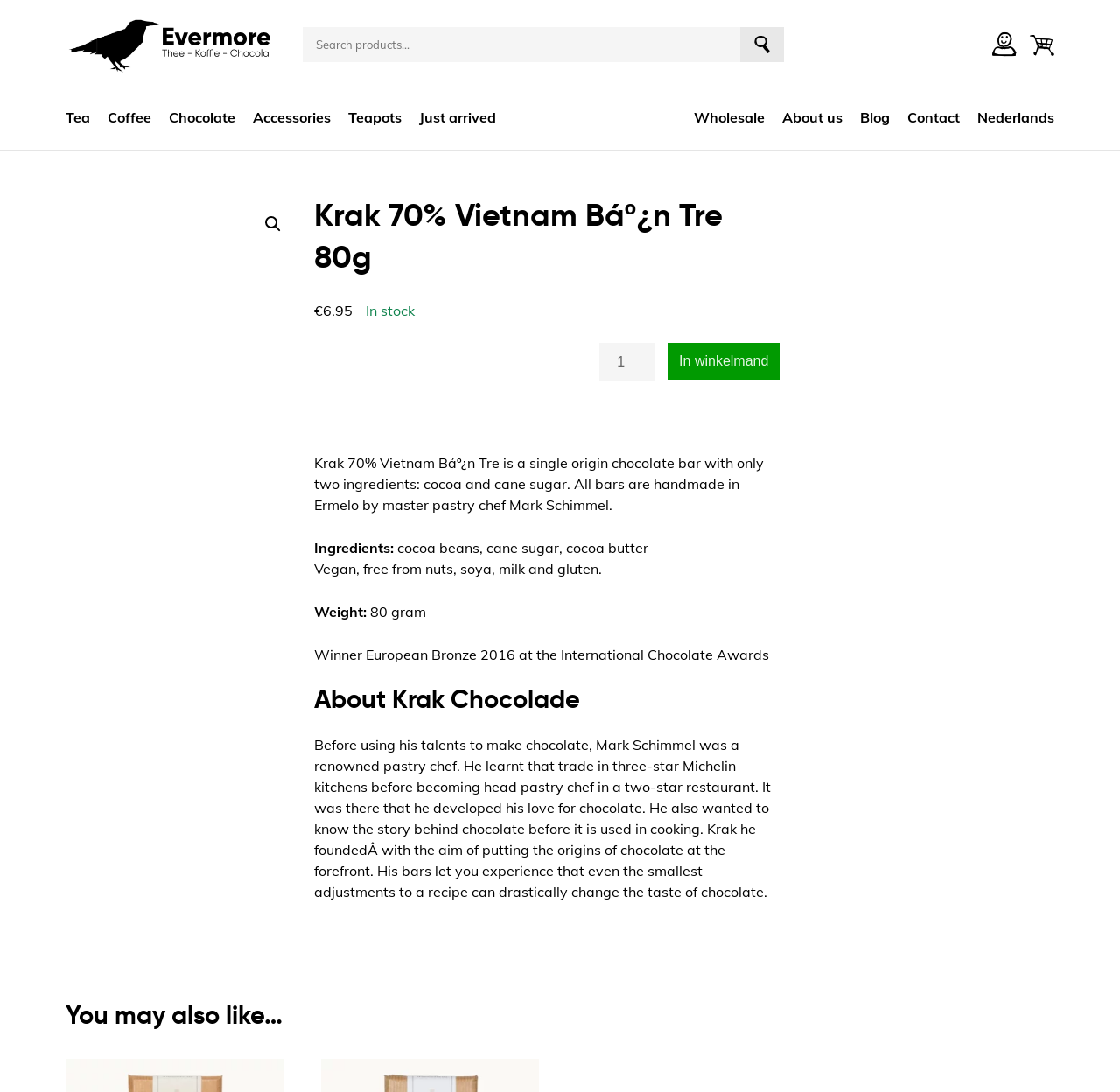Using the elements shown in the image, answer the question comprehensively: What is the award won by the chocolate bar?

I found the award won by the chocolate bar by looking at the static text elements on the webpage. Specifically, I found the sentence that mentions the award, which is 'Winner European Bronze 2016 at the International Chocolate Awards'.